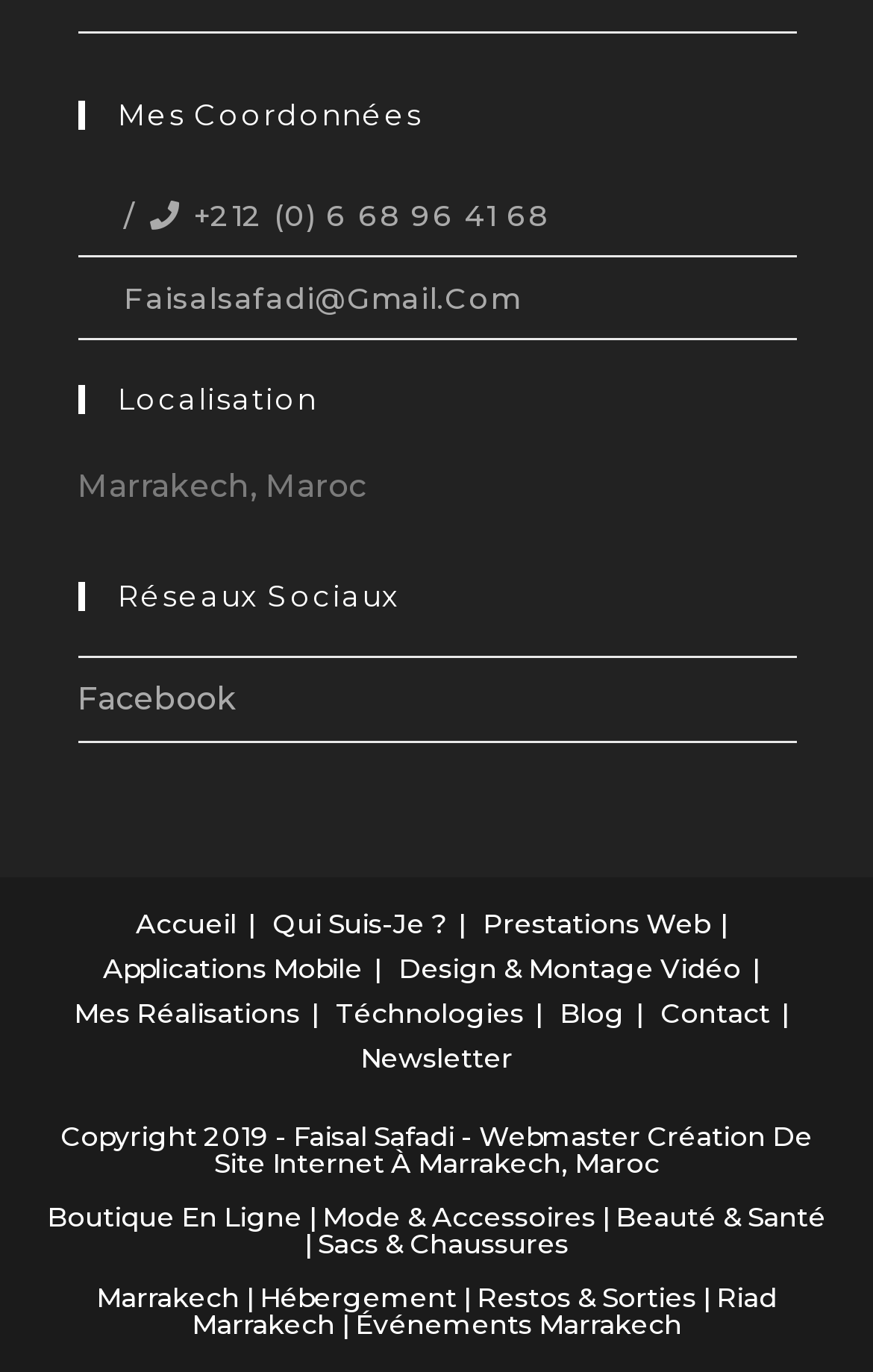Identify the bounding box of the UI element described as follows: "Beauté & Santé". Provide the coordinates as four float numbers in the range of 0 to 1 [left, top, right, bottom].

[0.705, 0.875, 0.946, 0.899]